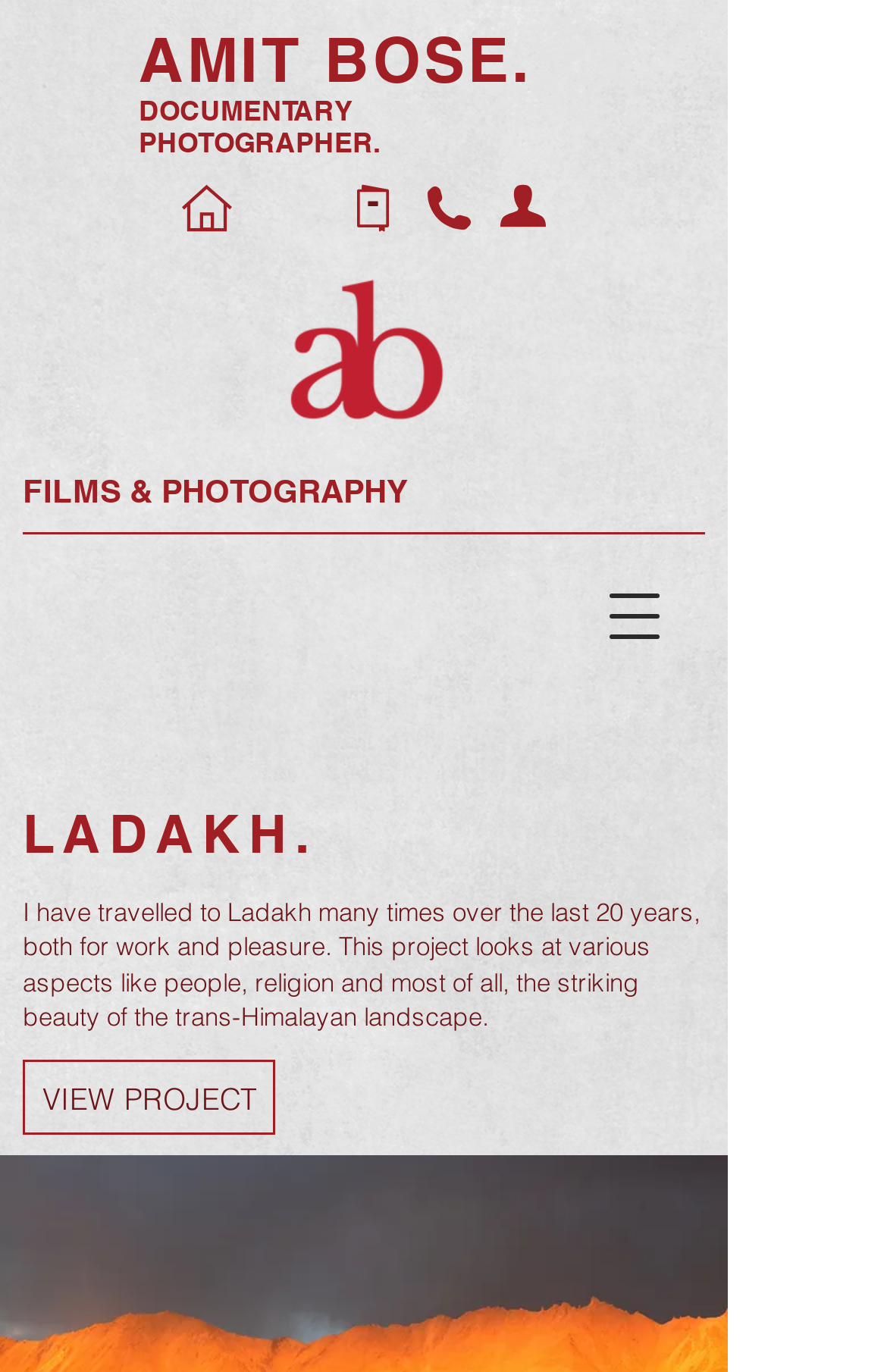Respond with a single word or phrase to the following question: What can you do with the 'VIEW PROJECT' link?

View Project